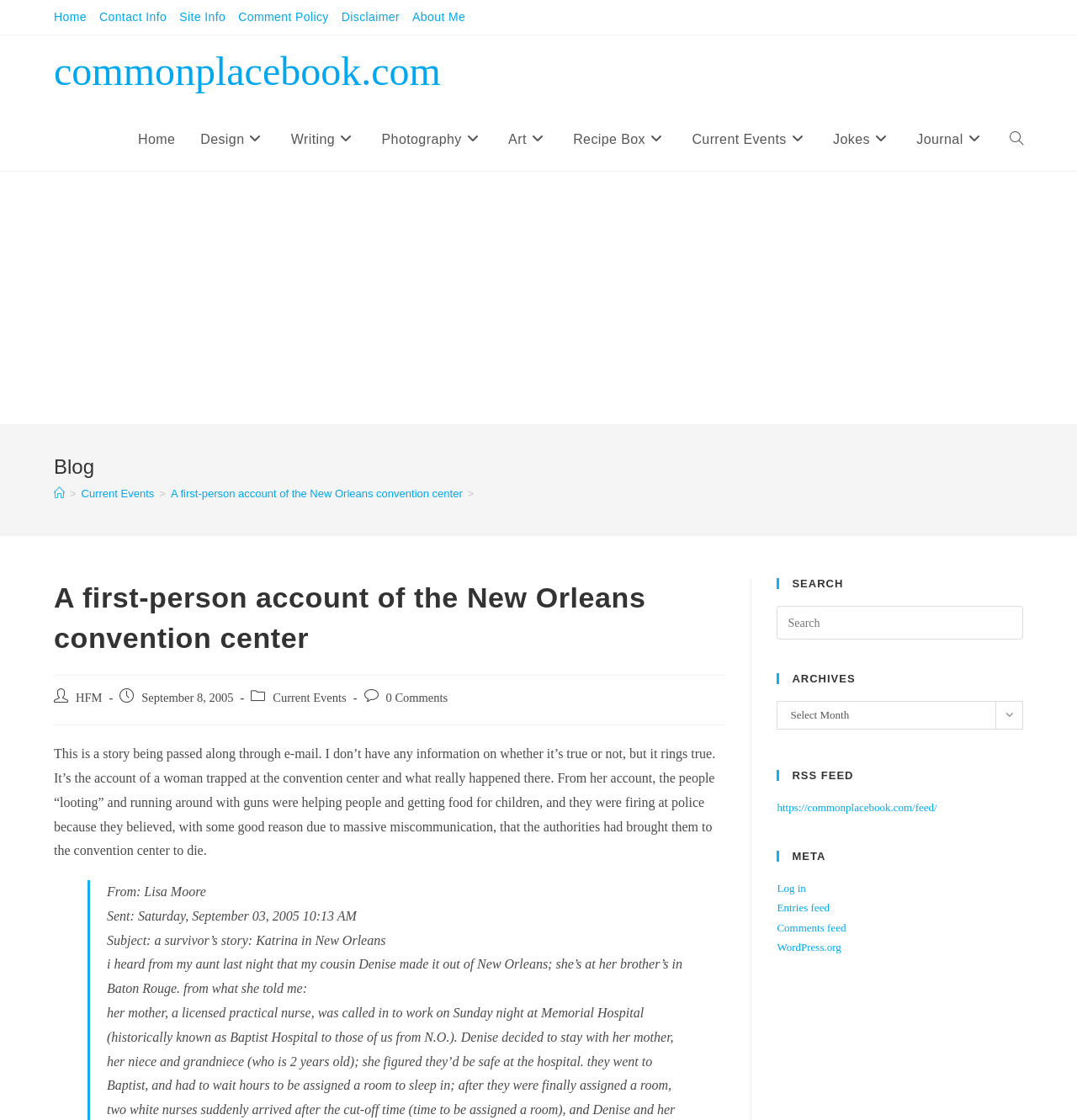Determine the bounding box coordinates for the UI element matching this description: "commonplacebook.com".

[0.05, 0.044, 0.409, 0.084]